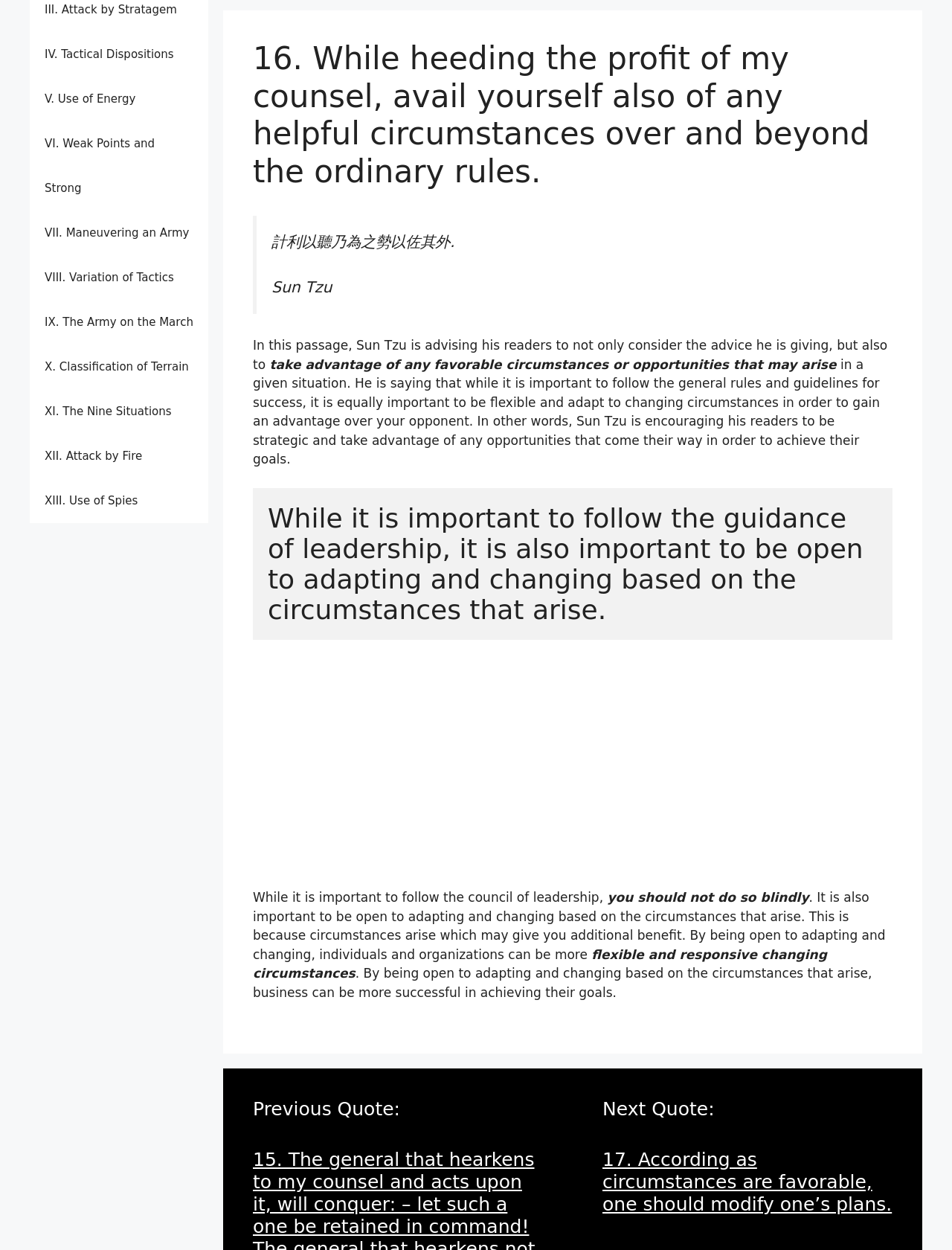Using the element description provided, determine the bounding box coordinates in the format (top-left x, top-left y, bottom-right x, bottom-right y). Ensure that all values are floating point numbers between 0 and 1. Element description: VIII. Variation of Tactics

[0.031, 0.204, 0.219, 0.24]